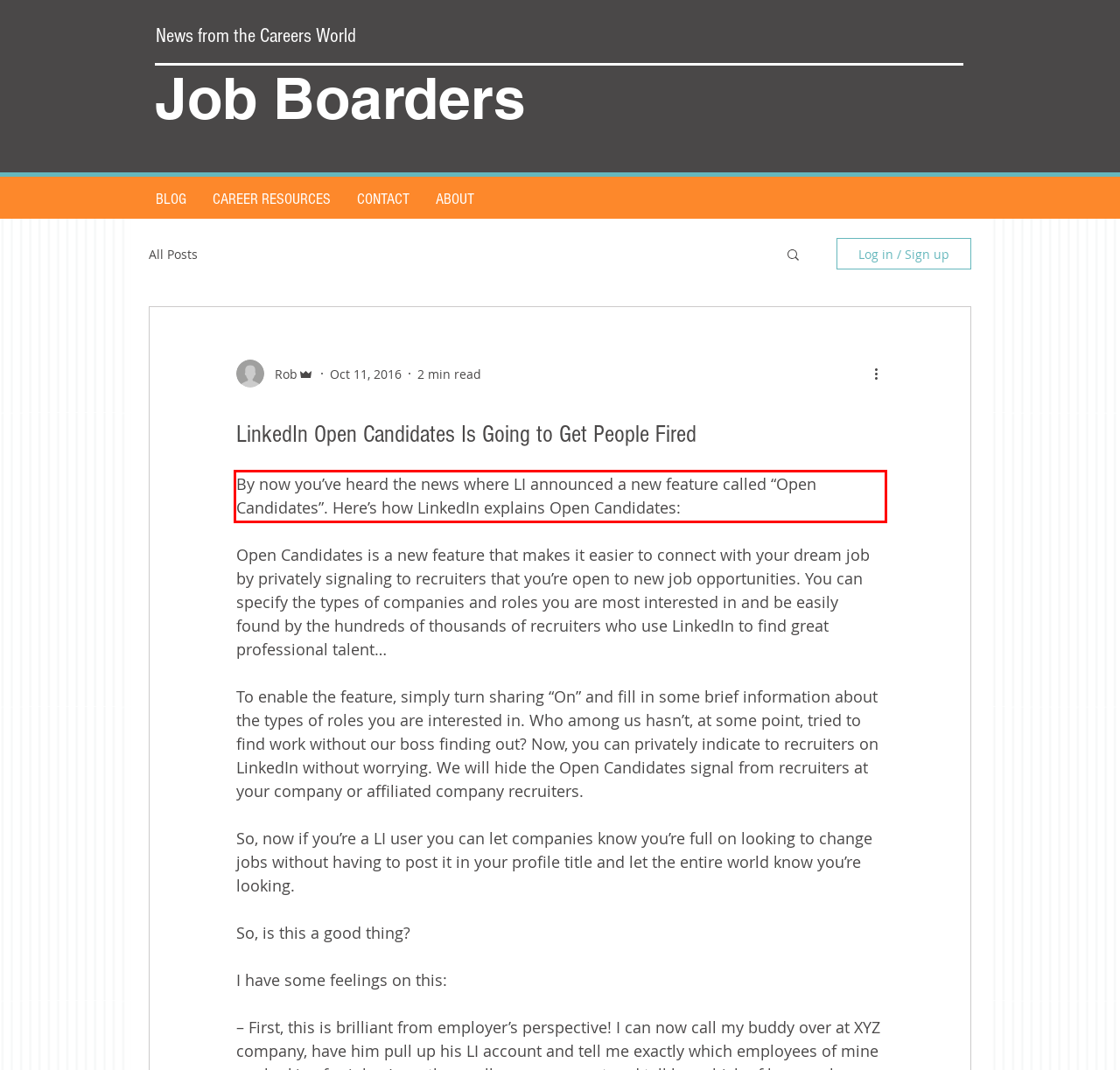Please extract the text content from the UI element enclosed by the red rectangle in the screenshot.

By now you’ve heard the news where LI announced a new feature called “Open Candidates”. Here’s how LinkedIn explains Open Candidates: